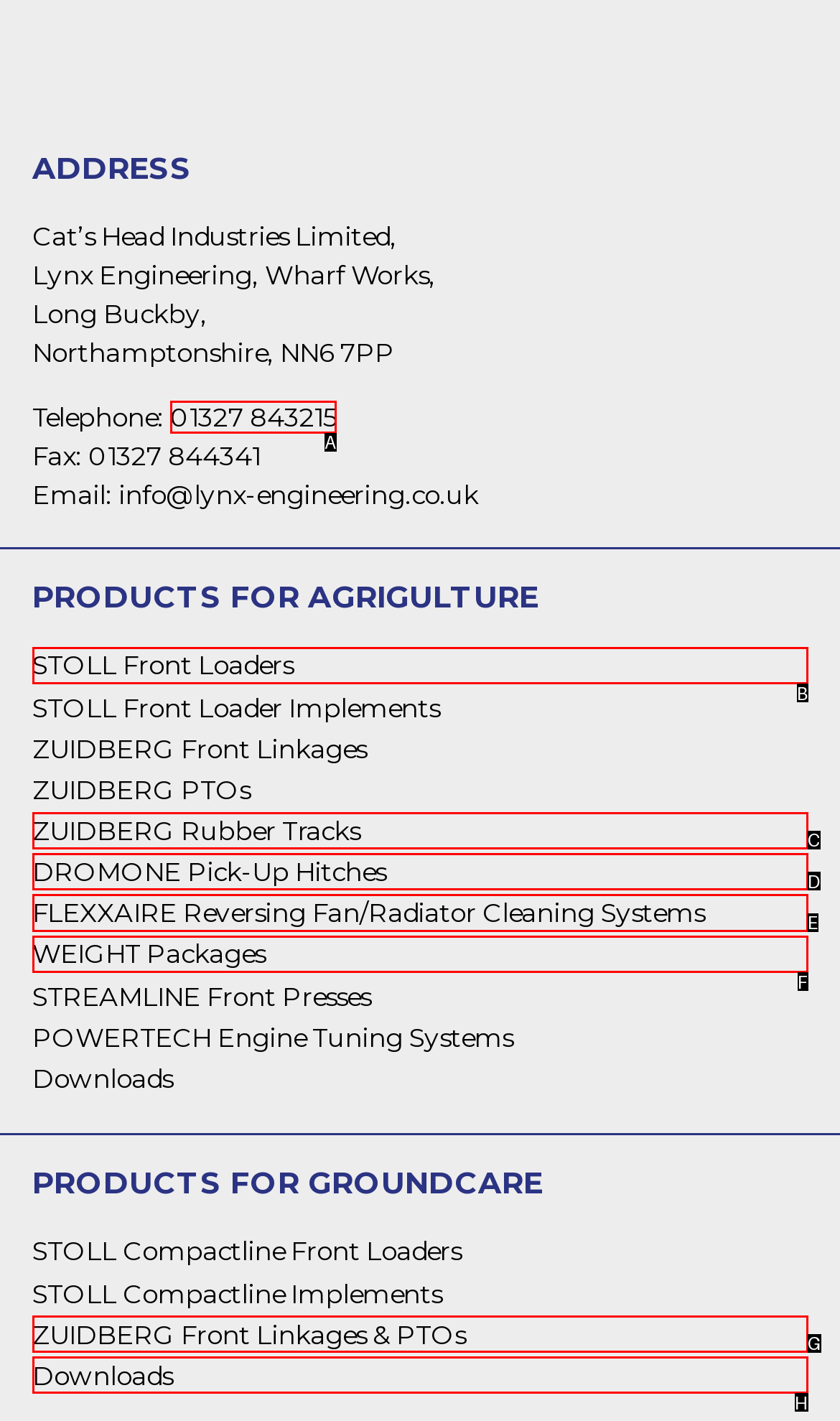Identify which HTML element aligns with the description: FLEXXAIRE Reversing Fan/Radiator Cleaning Systems
Answer using the letter of the correct choice from the options available.

E